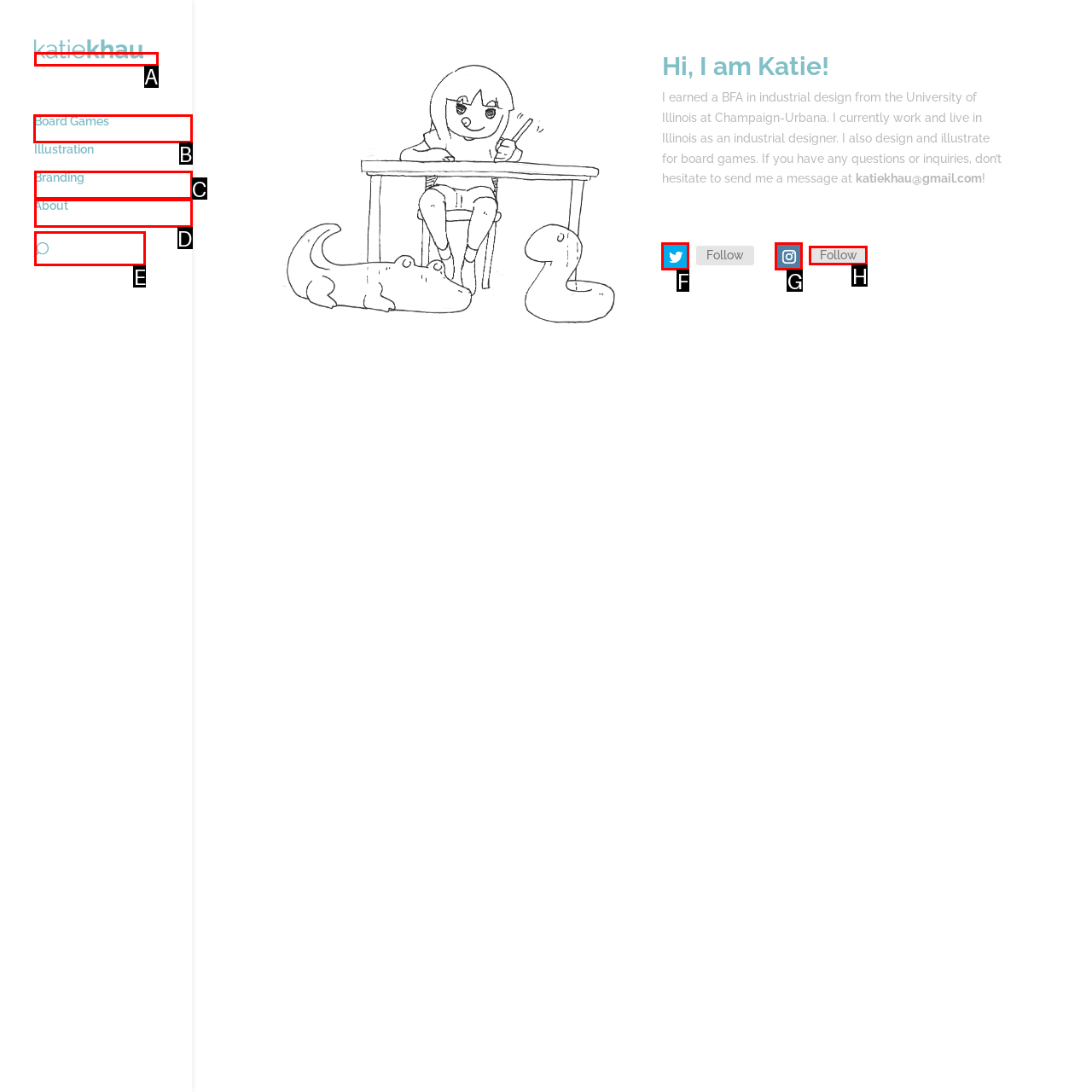Determine the letter of the element to click to accomplish this task: view Board Games. Respond with the letter.

B